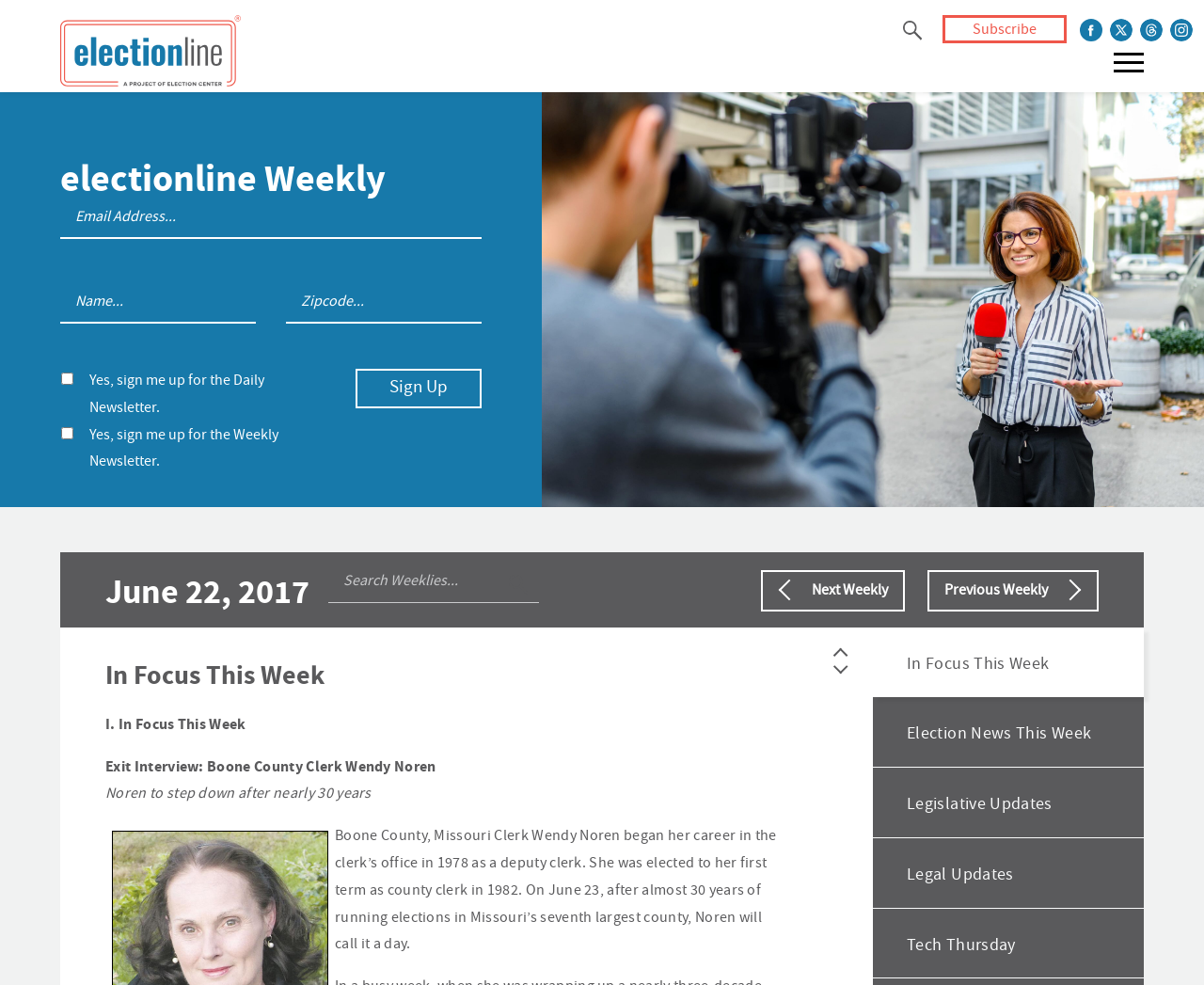How many social media links are available?
We need a detailed and meticulous answer to the question.

The social media links are located at the top right corner of the webpage. There are five links: Facebook, Twitter, Threads, Instagram, and Subscribe.